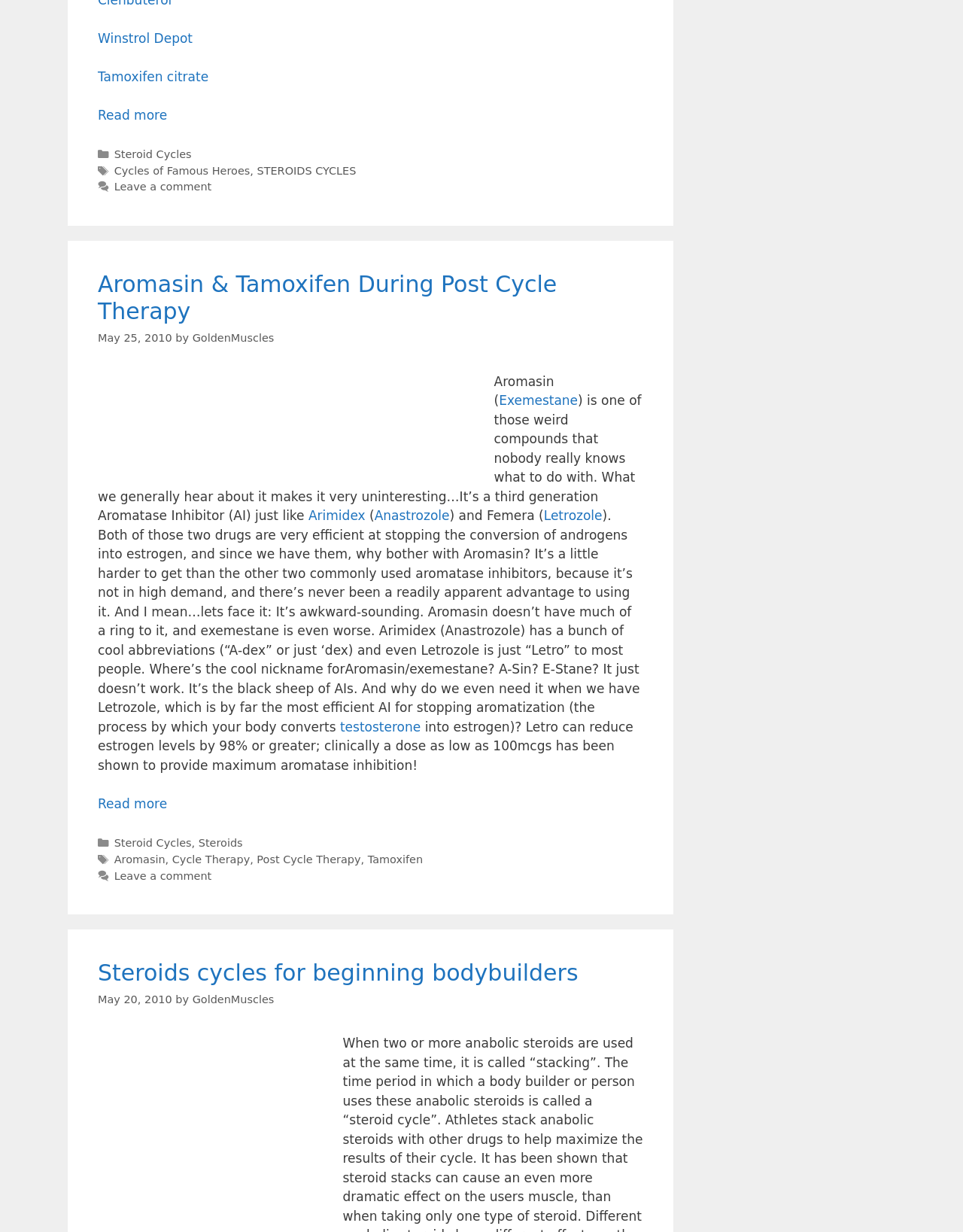Determine the bounding box coordinates (top-left x, top-left y, bottom-right x, bottom-right y) of the UI element described in the following text: Steroids

[0.206, 0.679, 0.252, 0.689]